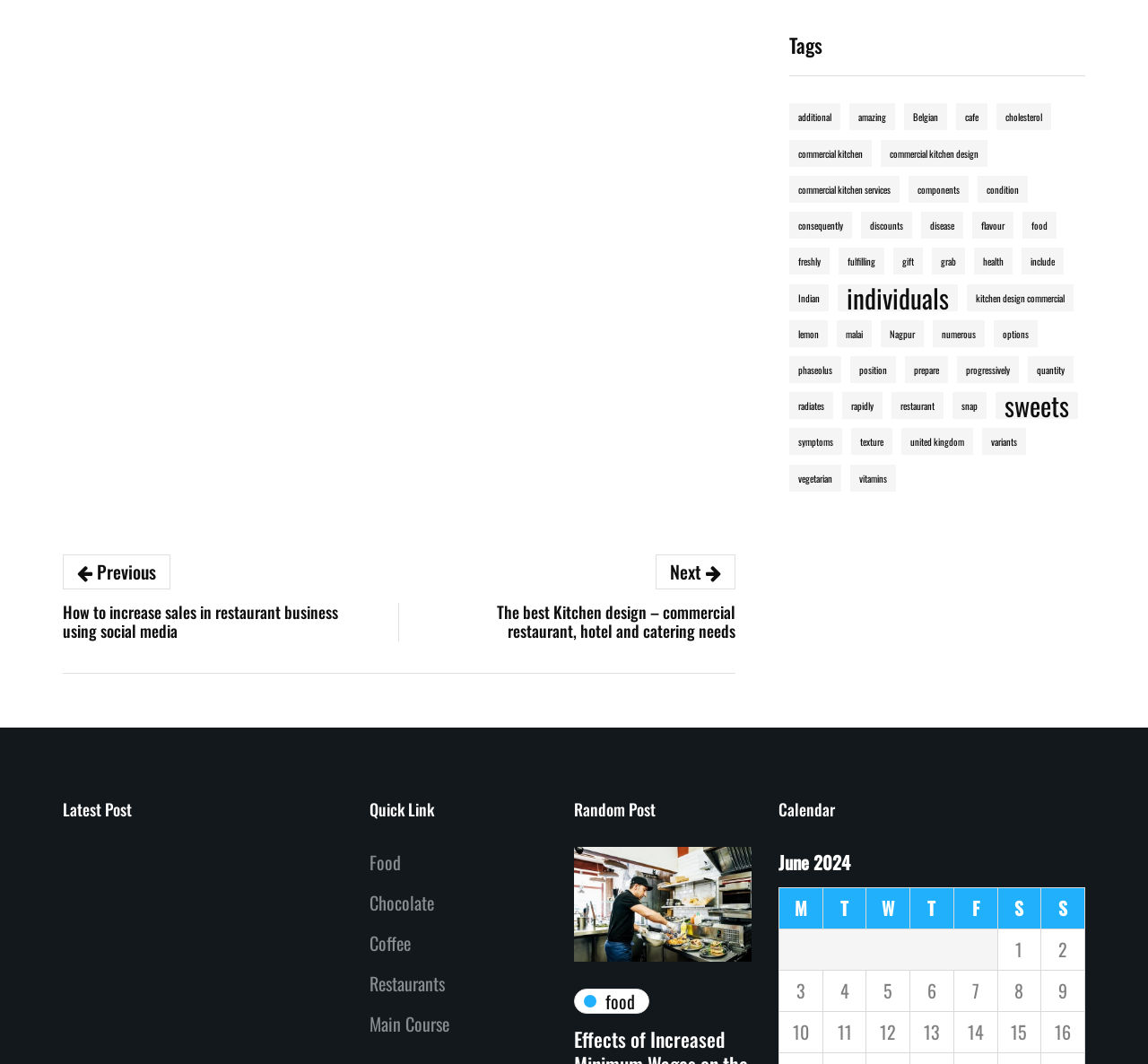Locate the bounding box coordinates of the area where you should click to accomplish the instruction: "Check the 'Calendar' section".

[0.678, 0.796, 0.945, 0.825]